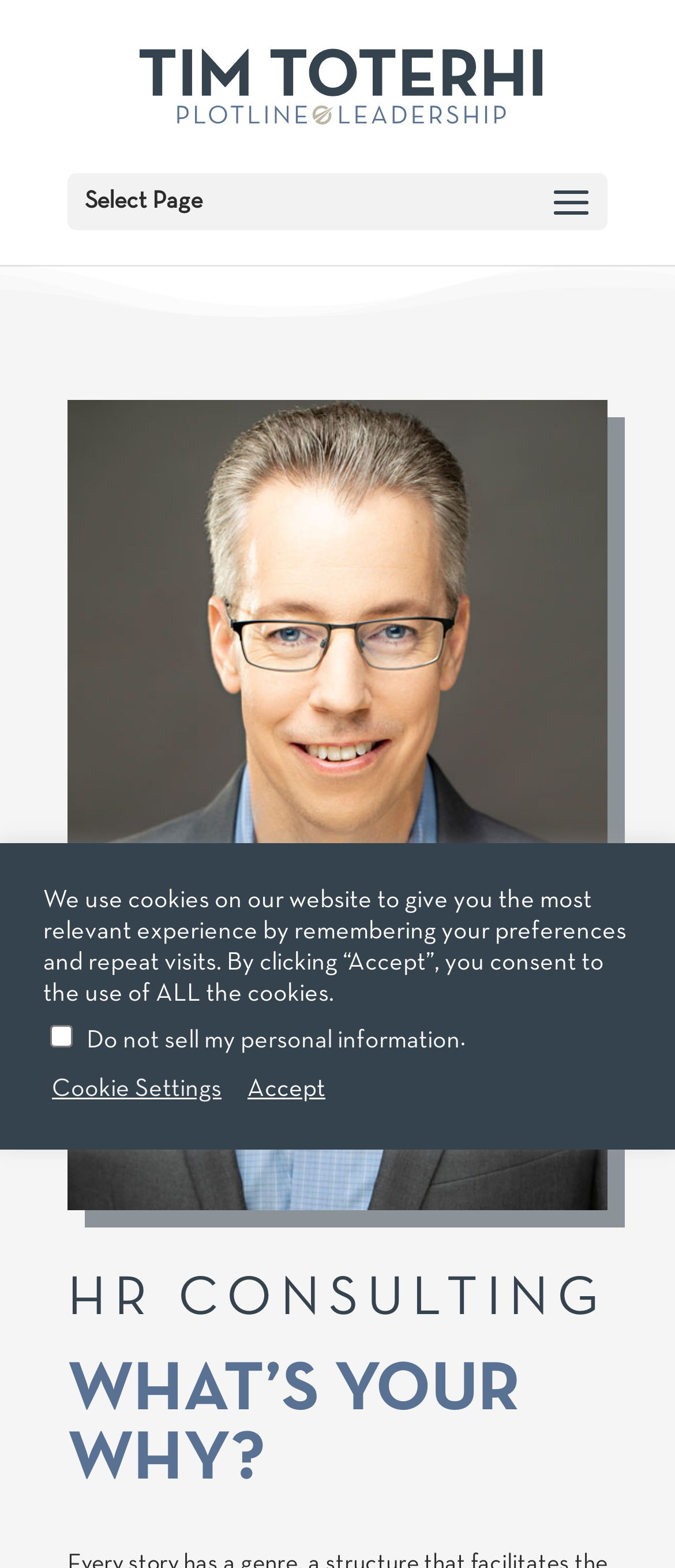Please find the bounding box coordinates in the format (top-left x, top-left y, bottom-right x, bottom-right y) for the given element description. Ensure the coordinates are floating point numbers between 0 and 1. Description: name="submit" value="Submit Comment"

None